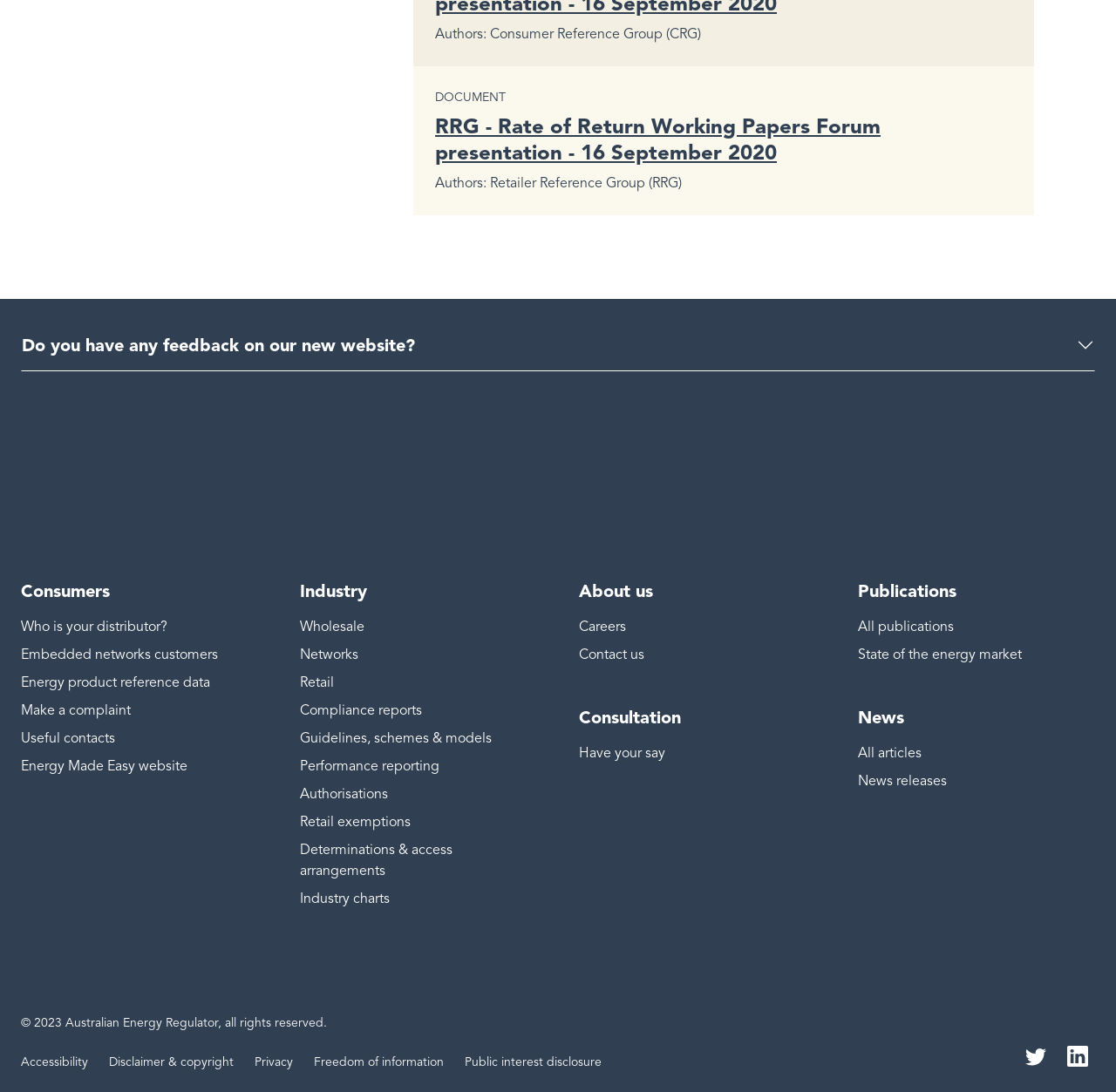What are the three main categories of links on the webpage? Based on the image, give a response in one word or a short phrase.

Consumers, Industry, About us